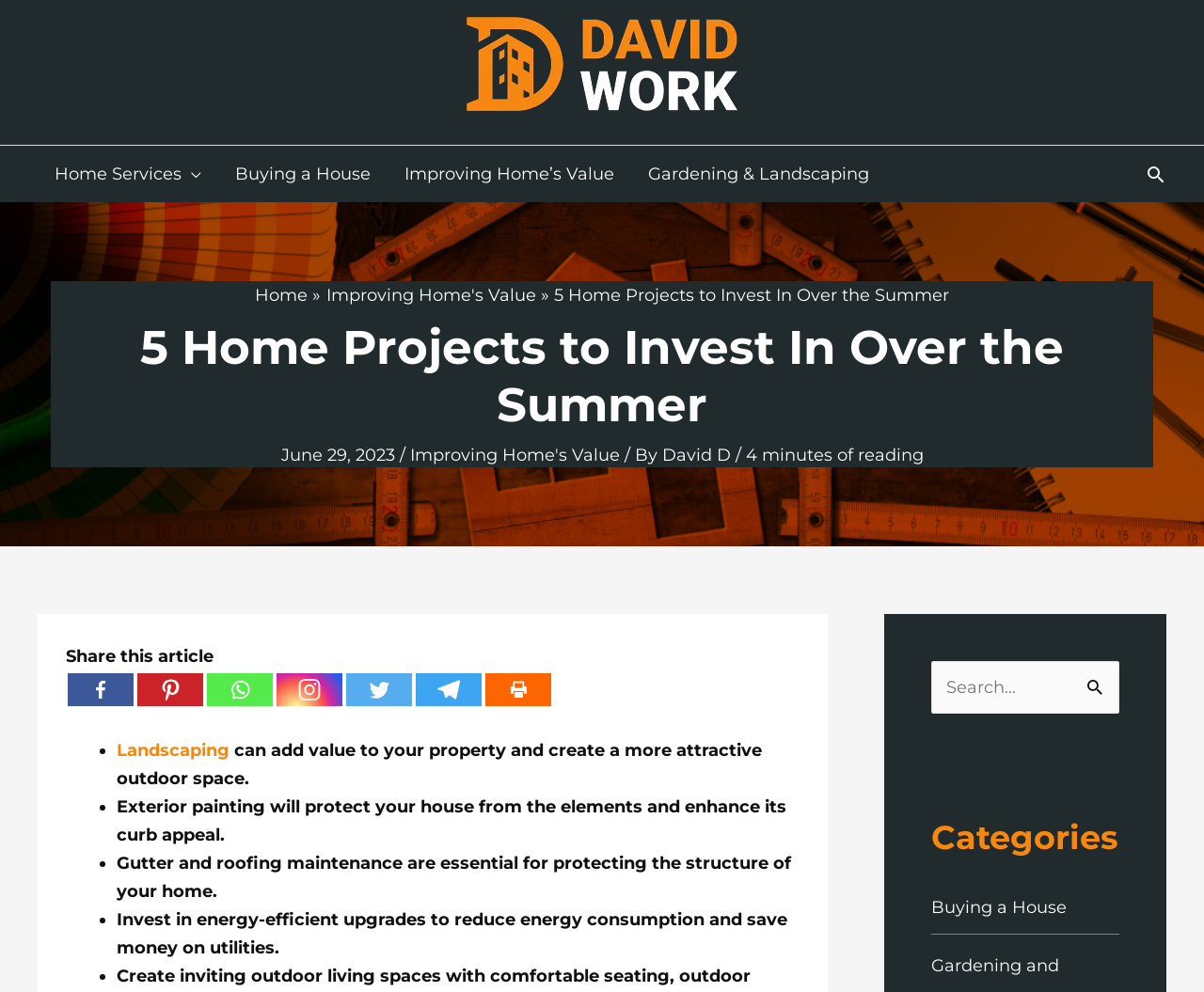Provide the bounding box coordinates for the area that should be clicked to complete the instruction: "Share this article on Facebook".

[0.056, 0.679, 0.111, 0.712]